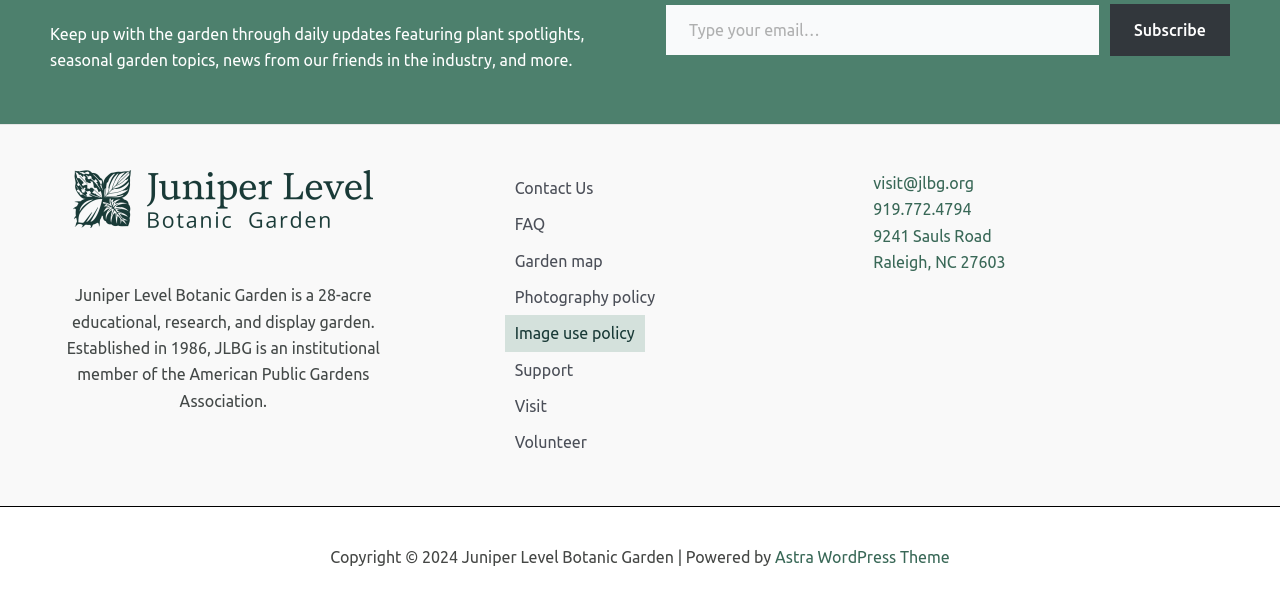Can you give a detailed response to the following question using the information from the image? What is the address of the botanic garden?

The address of the botanic garden can be found in the complementary element 'Footer Widget 1', which contains three links. The third link is the address of the garden, '9241 Sauls Road Raleigh, NC 27603'.